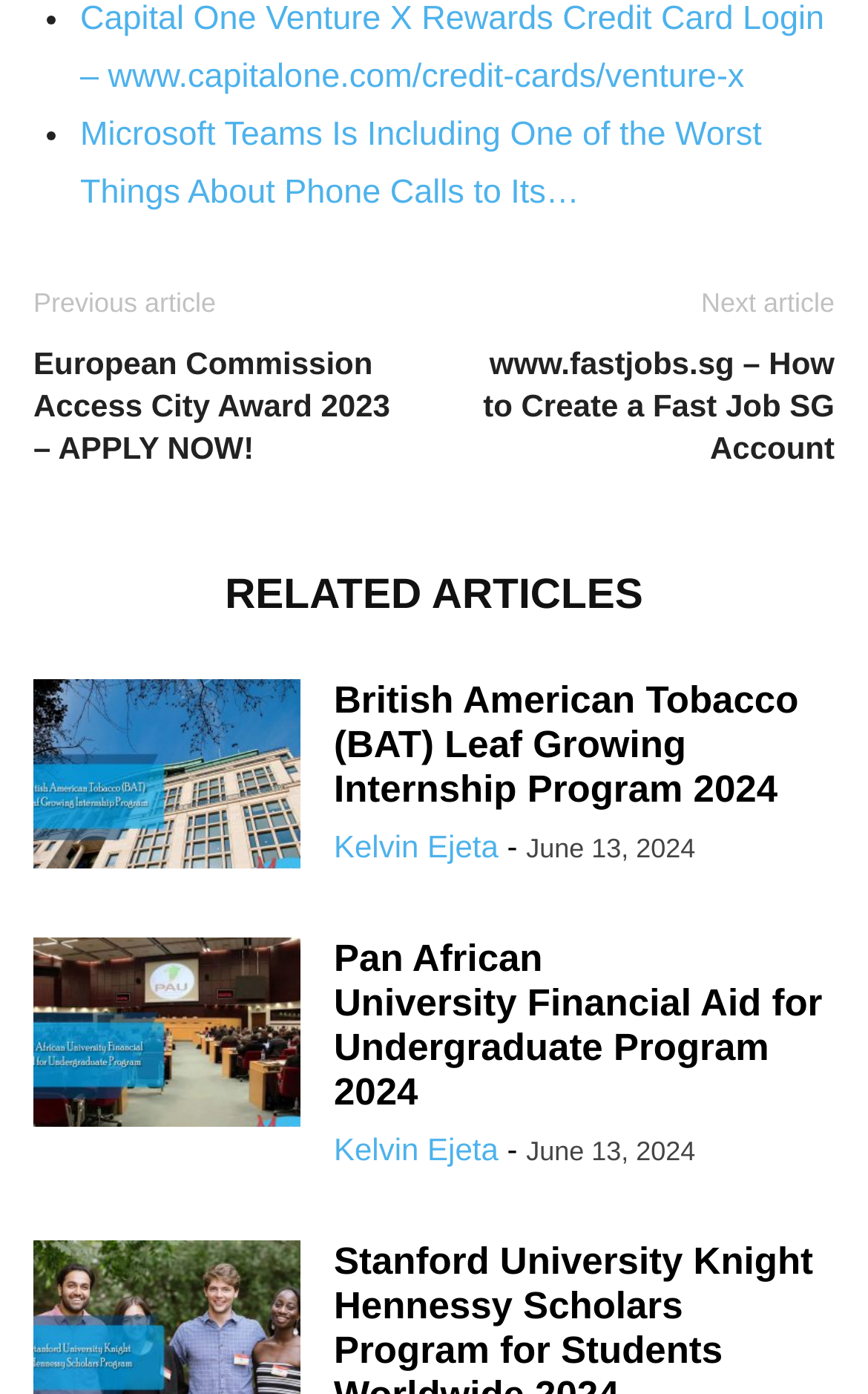Pinpoint the bounding box coordinates of the clickable area necessary to execute the following instruction: "Read the article about Microsoft Teams". The coordinates should be given as four float numbers between 0 and 1, namely [left, top, right, bottom].

[0.092, 0.083, 0.878, 0.152]